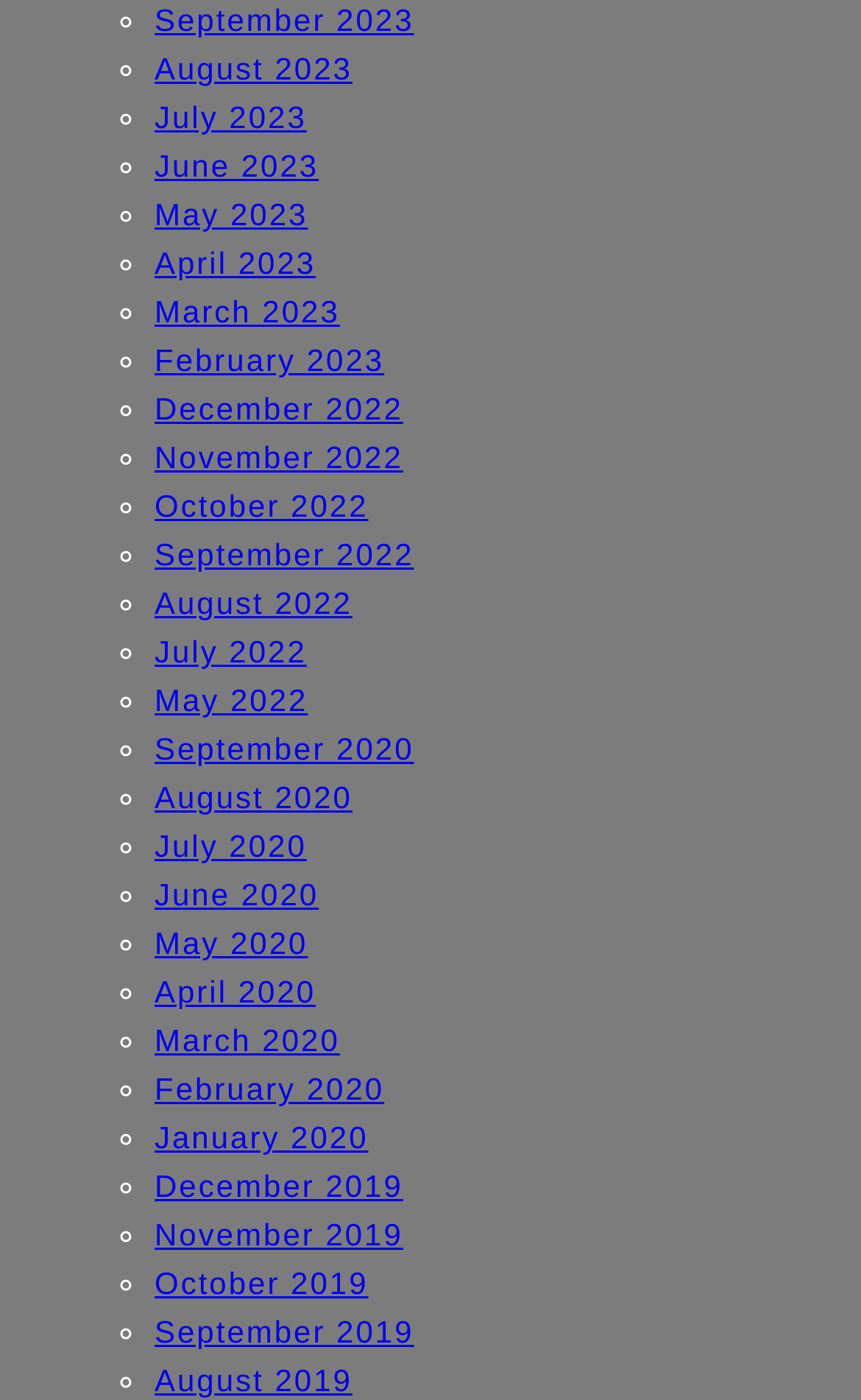Can you find the bounding box coordinates for the element to click on to achieve the instruction: "View August 2023"?

[0.179, 0.037, 0.409, 0.062]